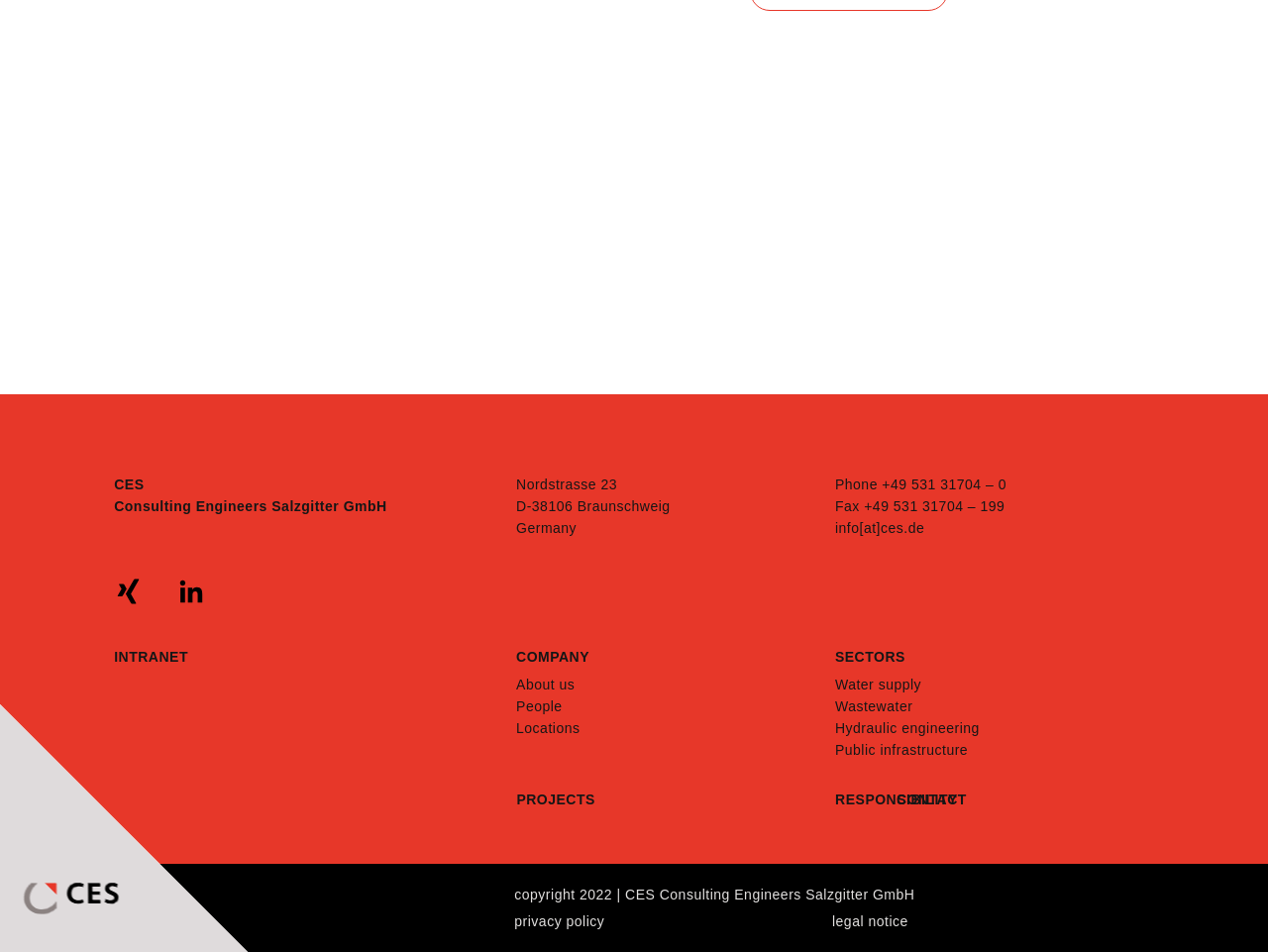What are the sectors the company is involved in?
Can you offer a detailed and complete answer to this question?

The sectors the company is involved in can be found in the middle section of the webpage, where there are links to 'Water supply', 'Wastewater', 'Hydraulic engineering', and 'Public infrastructure'.